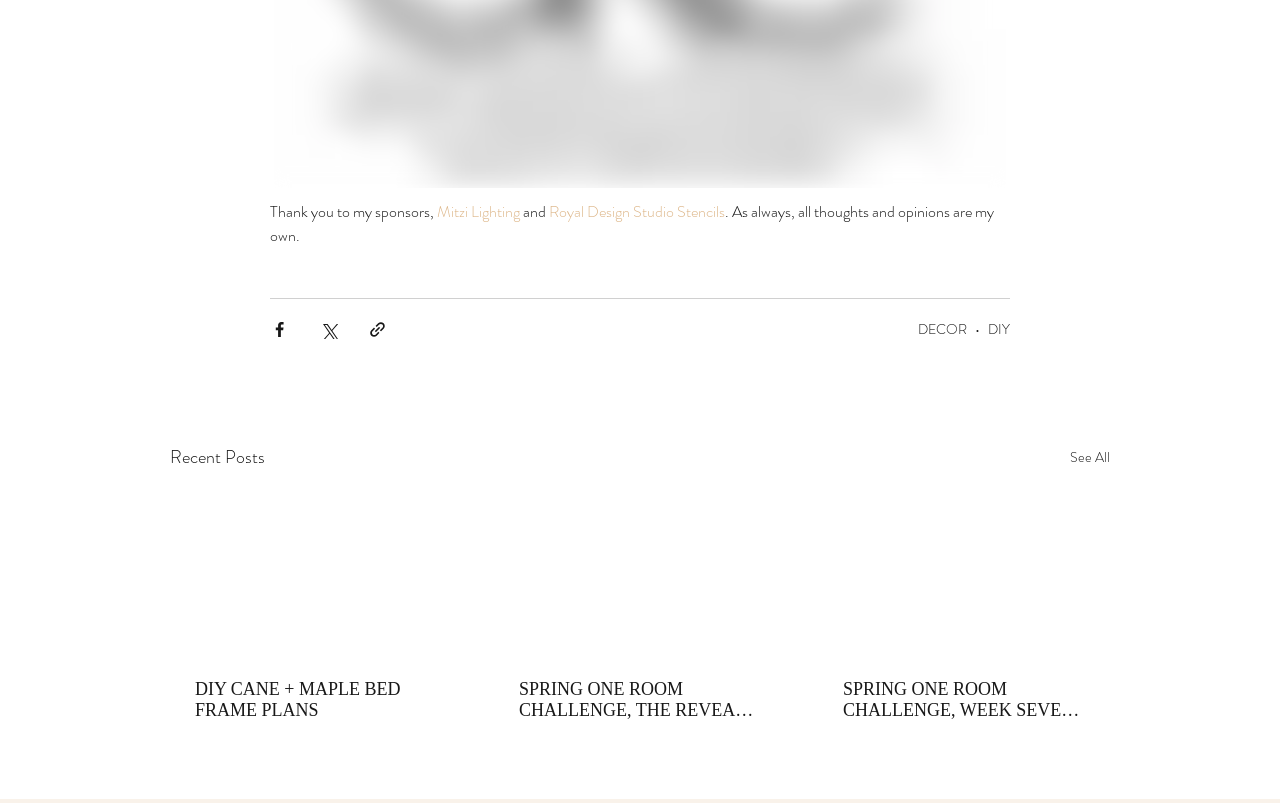Given the element description "See All" in the screenshot, predict the bounding box coordinates of that UI element.

[0.836, 0.552, 0.867, 0.588]